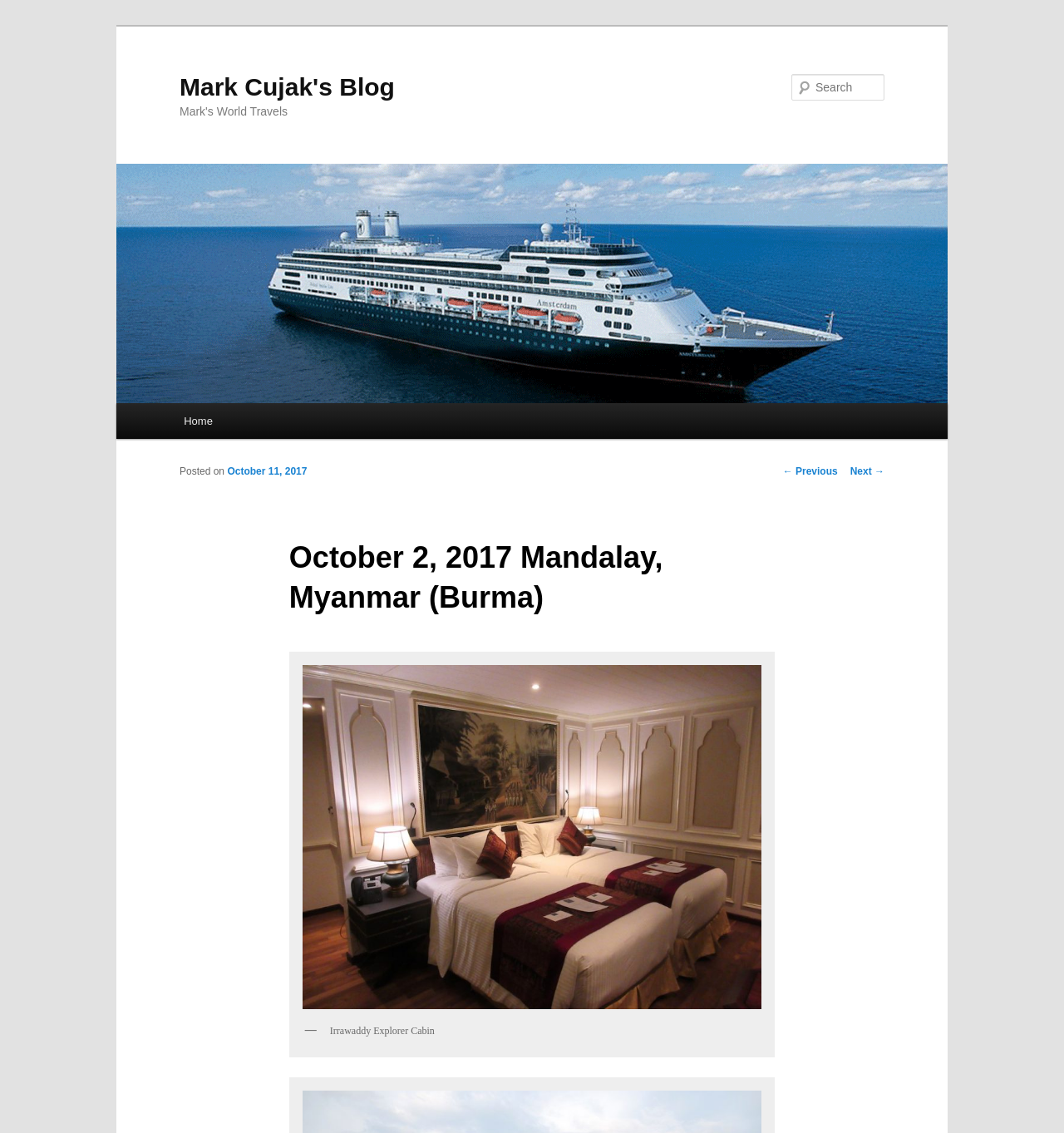Show the bounding box coordinates for the HTML element as described: "0".

None